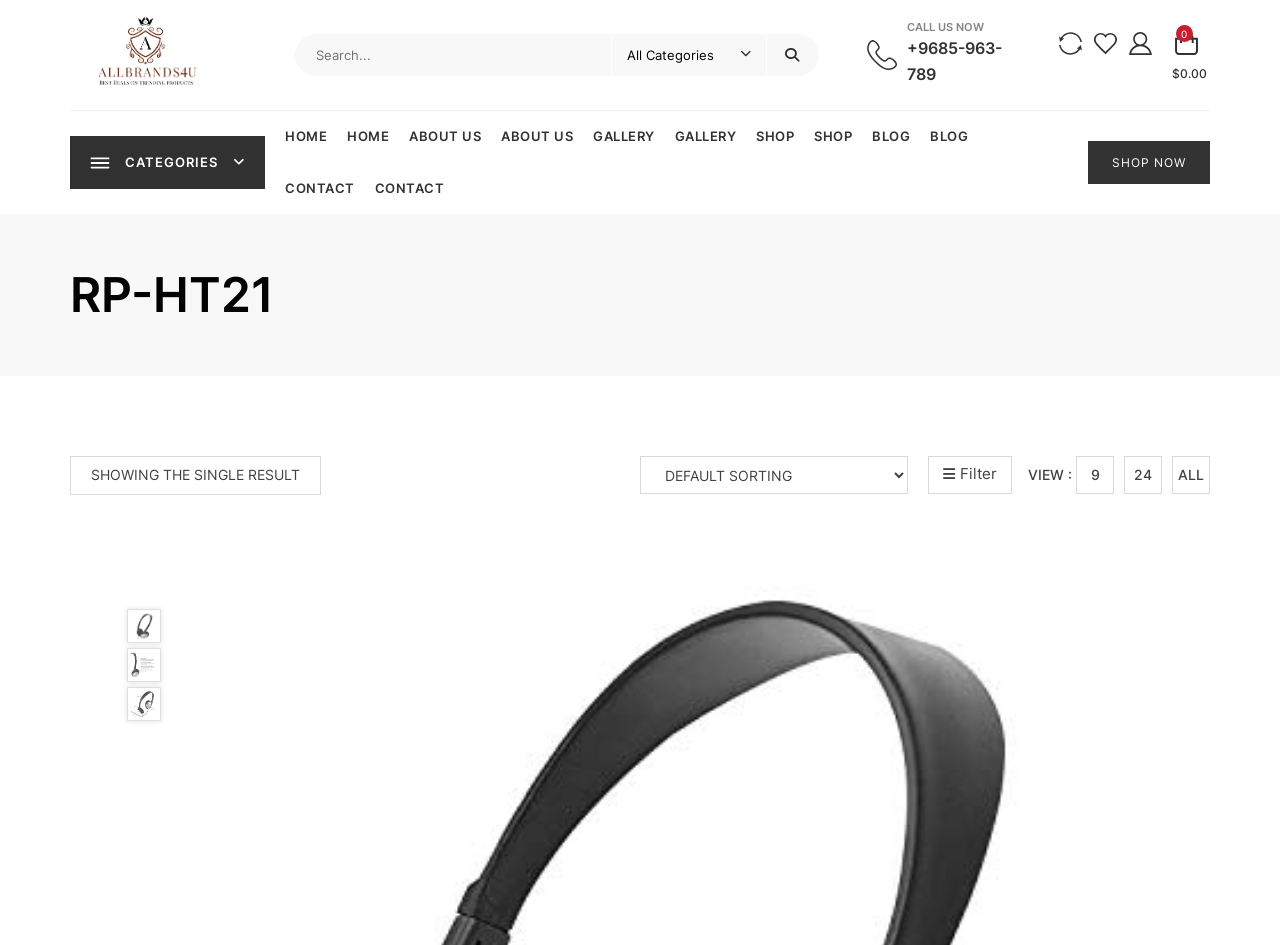Locate the bounding box coordinates of the element I should click to achieve the following instruction: "Shop now".

[0.85, 0.149, 0.945, 0.195]